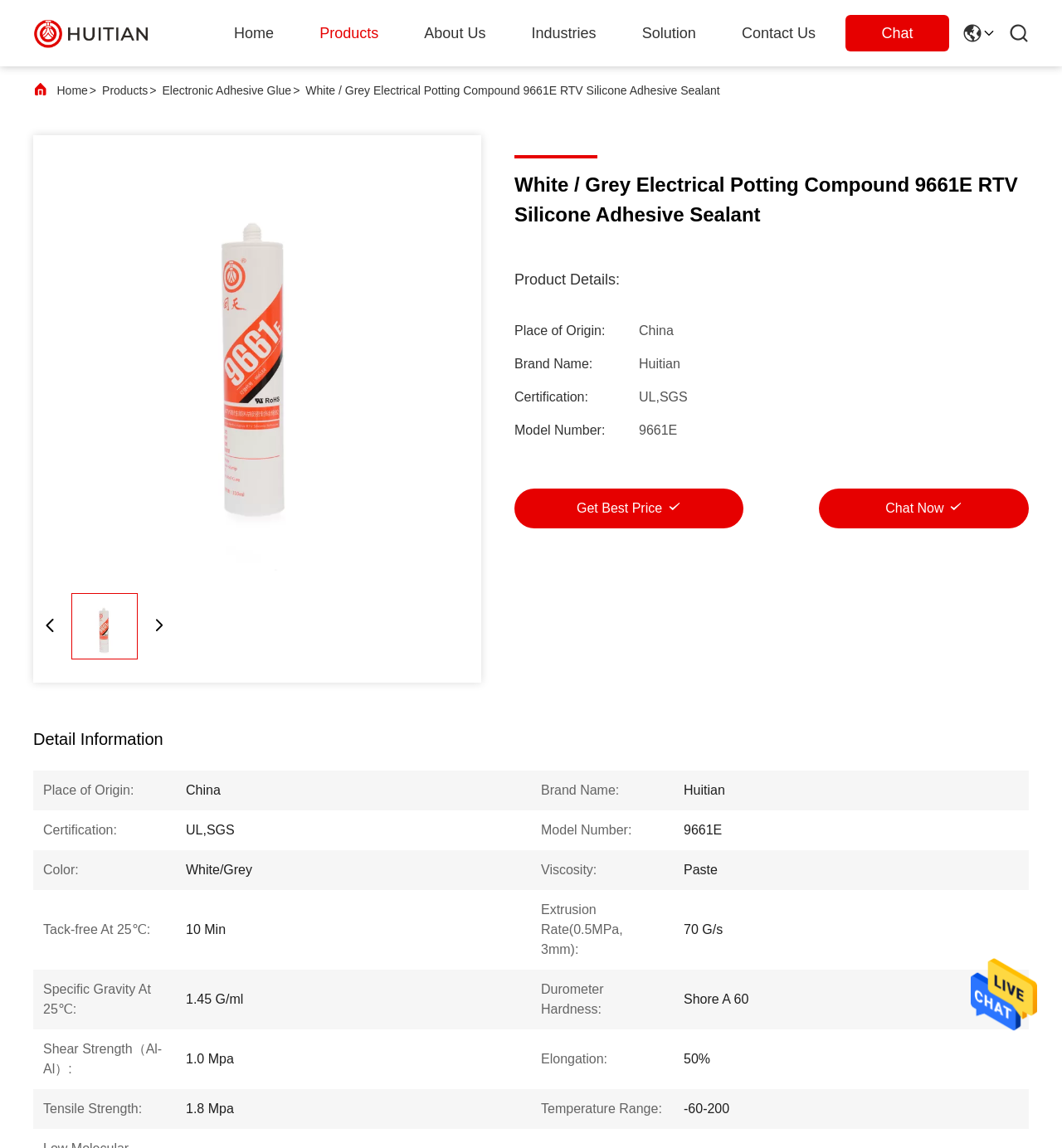Please determine the bounding box coordinates of the element to click on in order to accomplish the following task: "Chat with the supplier". Ensure the coordinates are four float numbers ranging from 0 to 1, i.e., [left, top, right, bottom].

[0.771, 0.426, 0.969, 0.46]